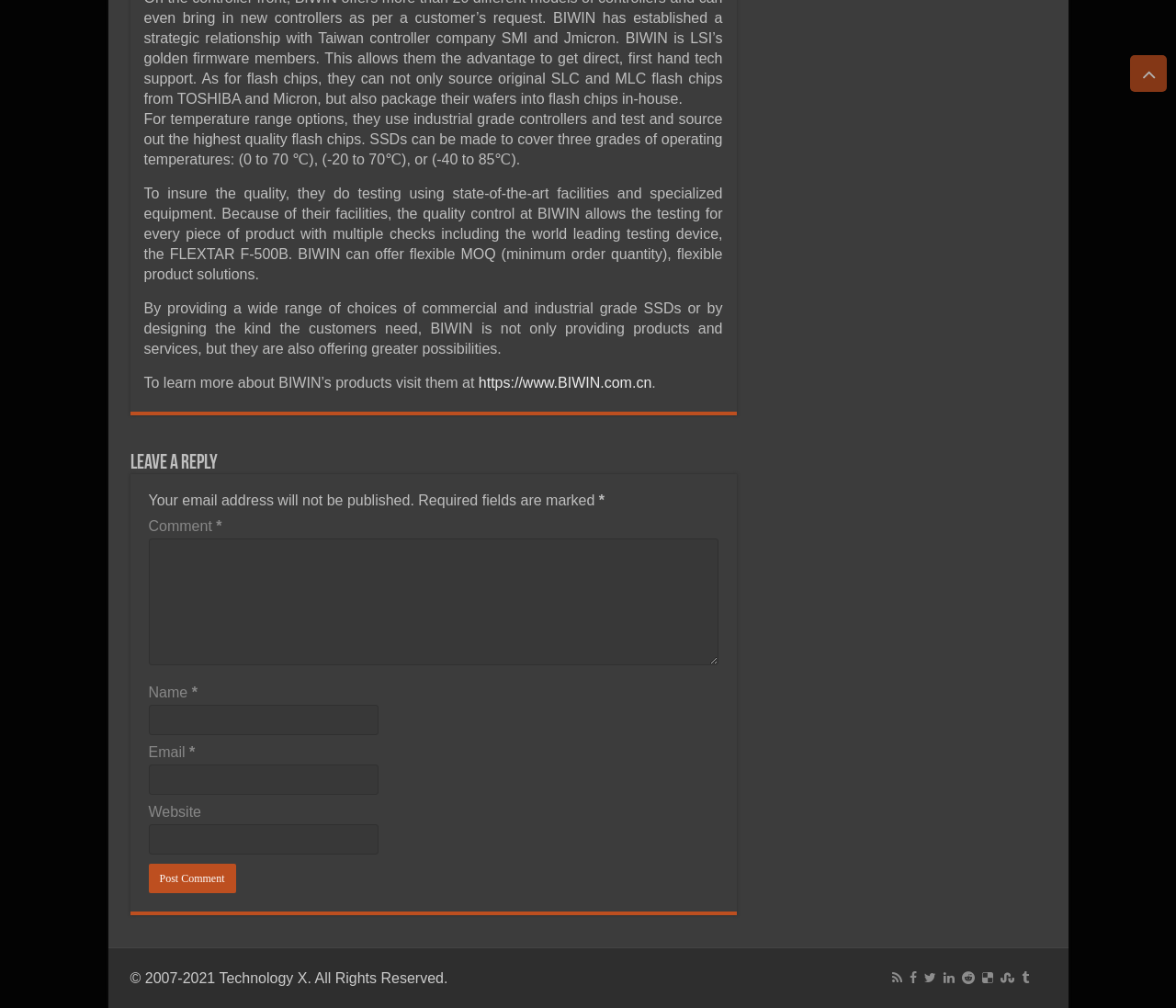Based on the visual content of the image, answer the question thoroughly: What is the website of BIWIN?

The website of BIWIN is provided in the text as a link, which is https://www.BIWIN.com.cn.